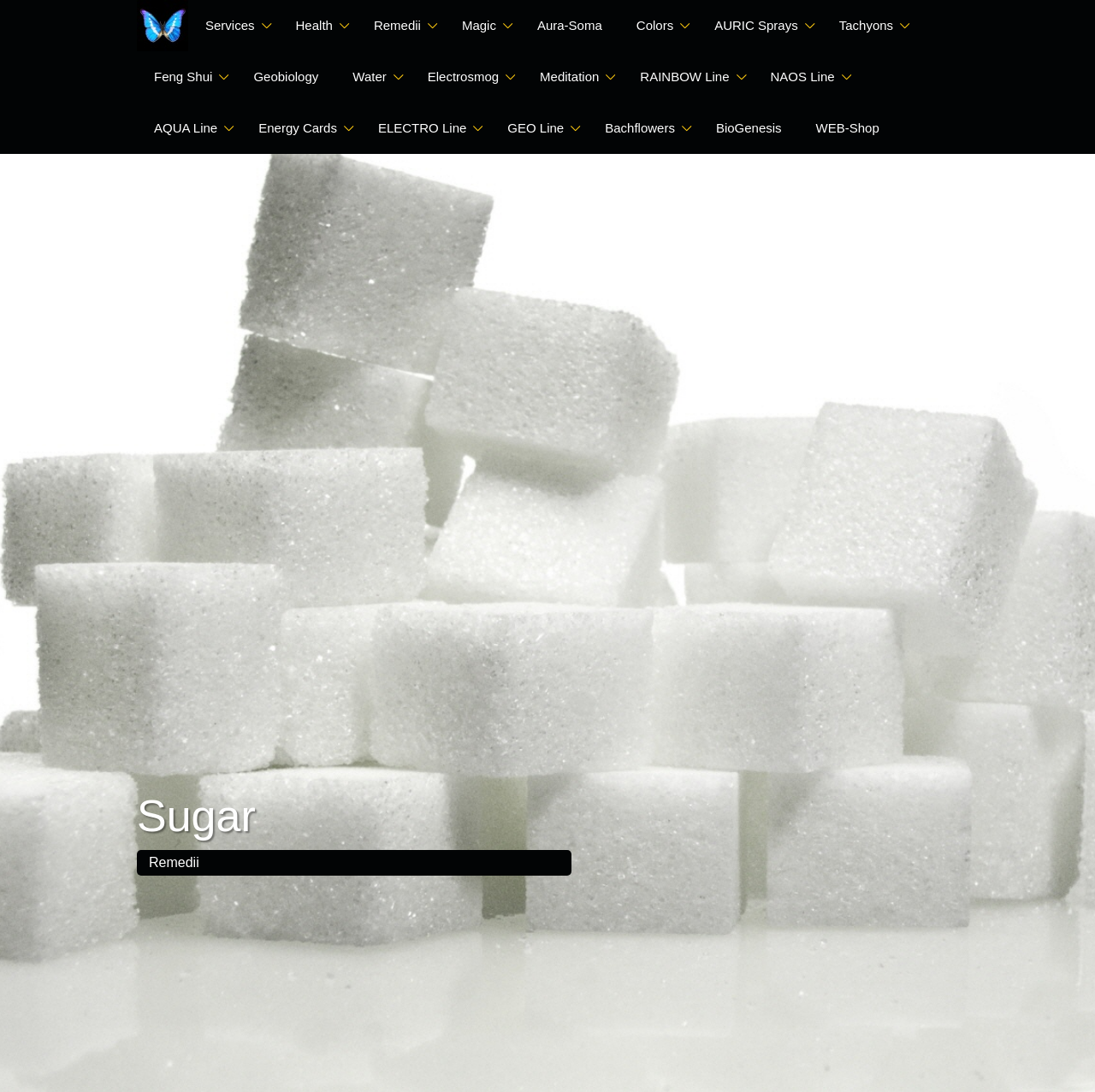Find the bounding box of the UI element described as: "Energy Cards". The bounding box coordinates should be given as four float values between 0 and 1, i.e., [left, top, right, bottom].

[0.22, 0.094, 0.323, 0.141]